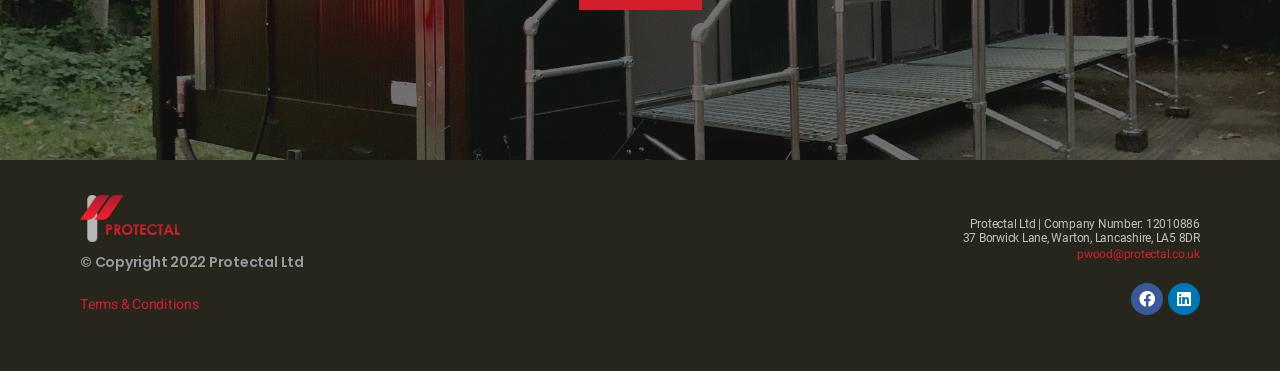What is the company's address?
Give a thorough and detailed response to the question.

The company's address is located at the bottom of the webpage, below the company name and company number.